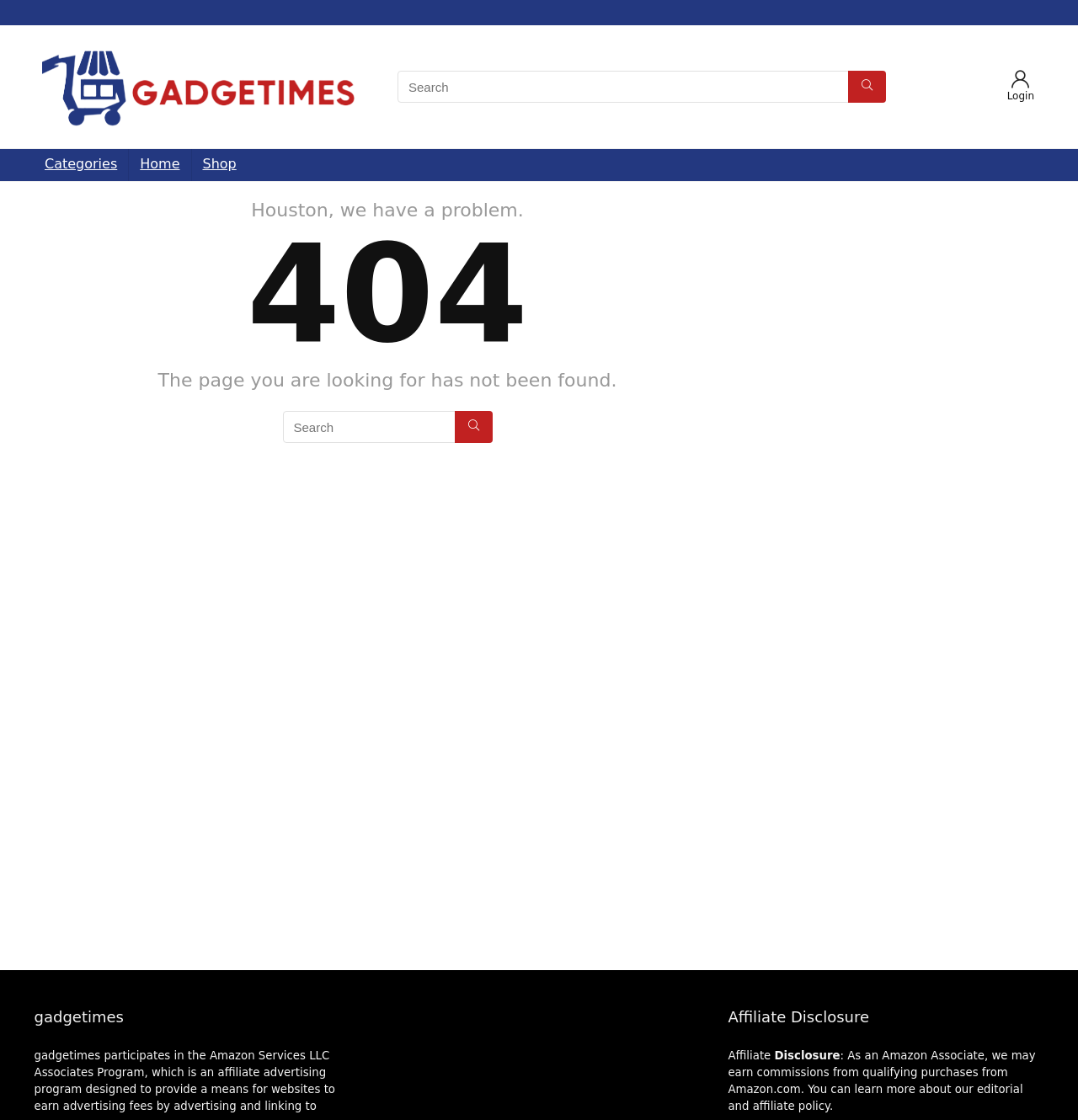Provide the bounding box coordinates for the UI element described in this sentence: "Travelling on Budget". The coordinates should be four float values between 0 and 1, i.e., [left, top, right, bottom].

None